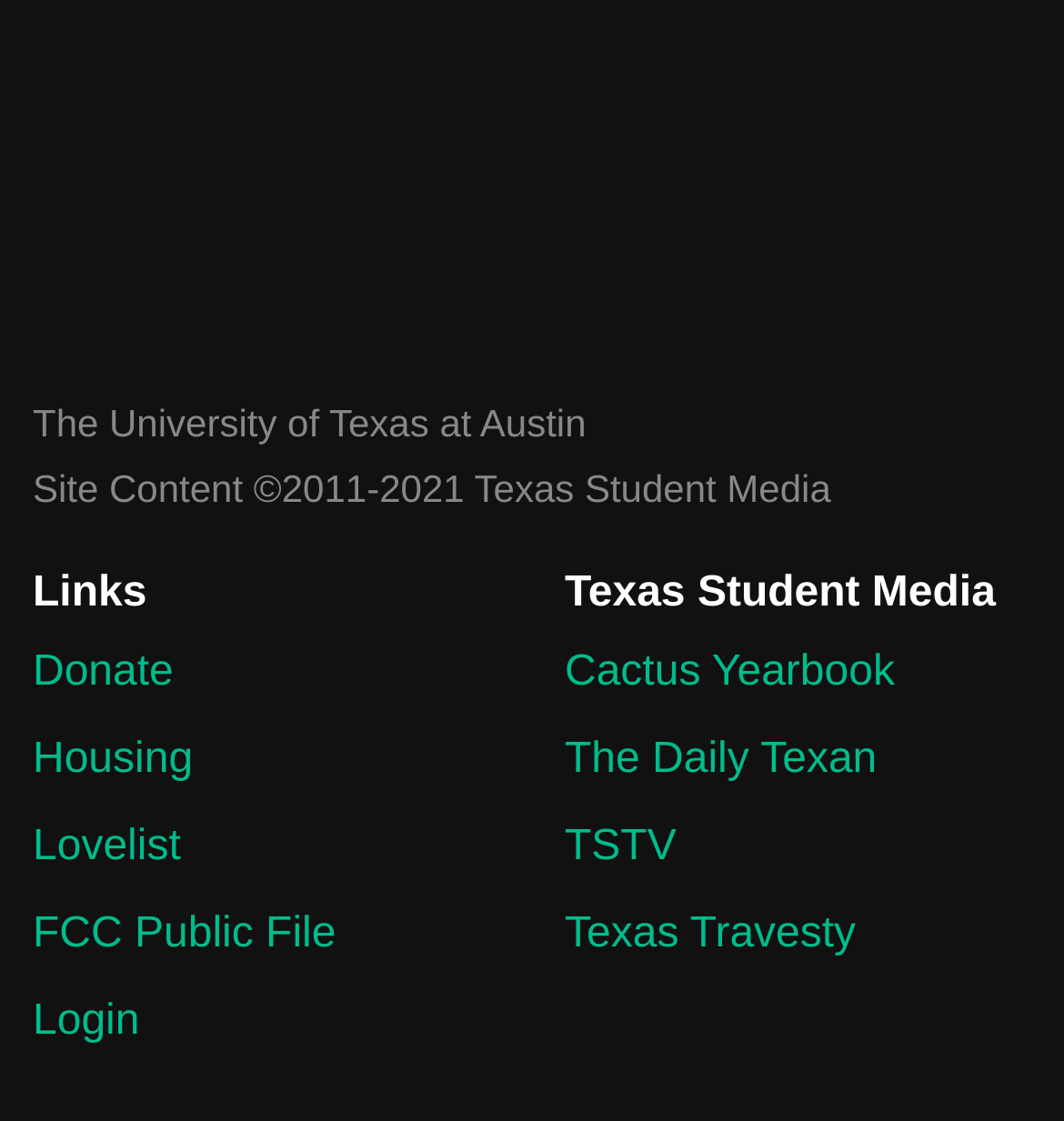Please identify the bounding box coordinates of the element's region that should be clicked to execute the following instruction: "Visit Texas Student Media". The bounding box coordinates must be four float numbers between 0 and 1, i.e., [left, top, right, bottom].

[0.531, 0.509, 0.936, 0.55]